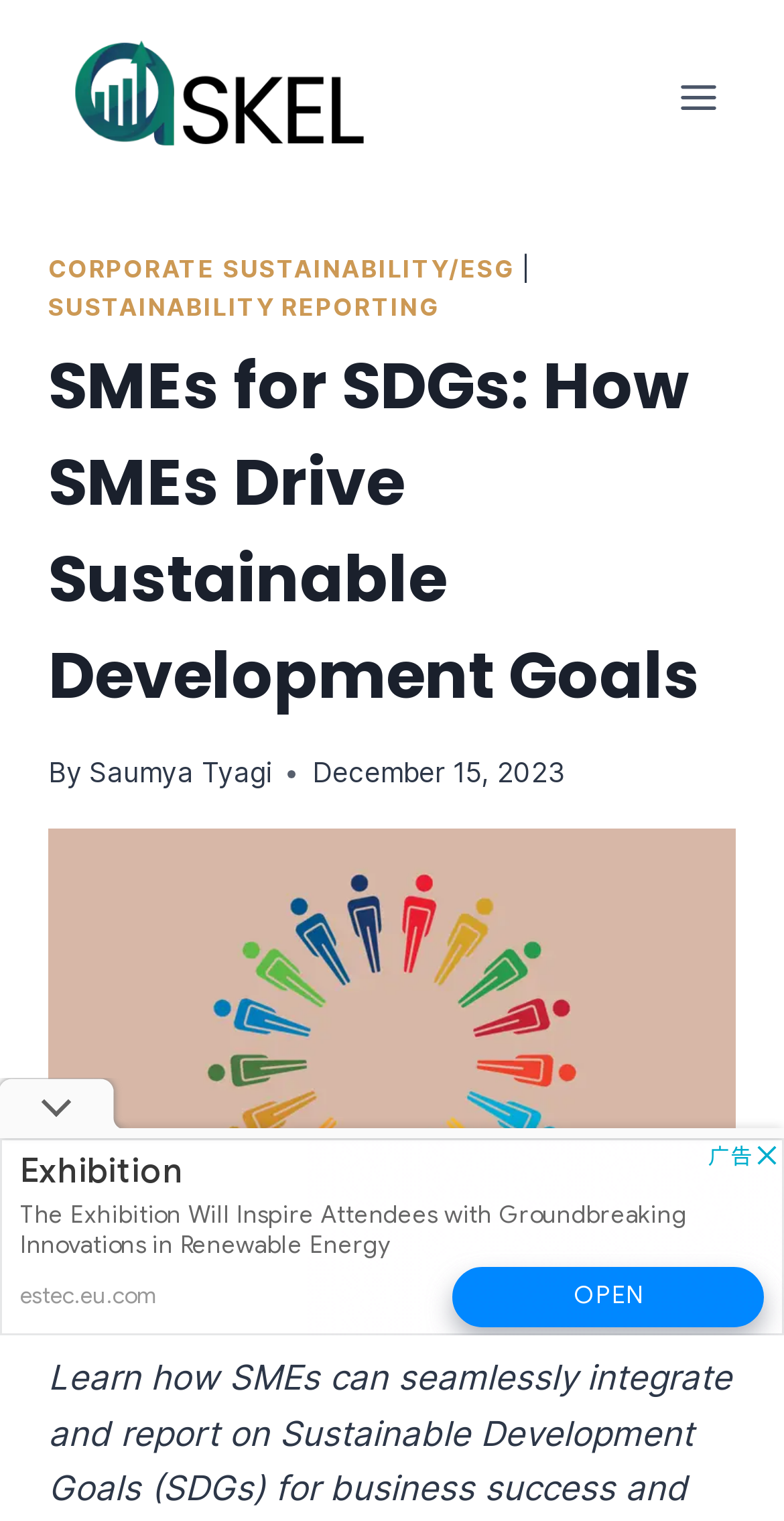Bounding box coordinates should be provided in the format (top-left x, top-left y, bottom-right x, bottom-right y) with all values between 0 and 1. Identify the bounding box for this UI element: Education

None